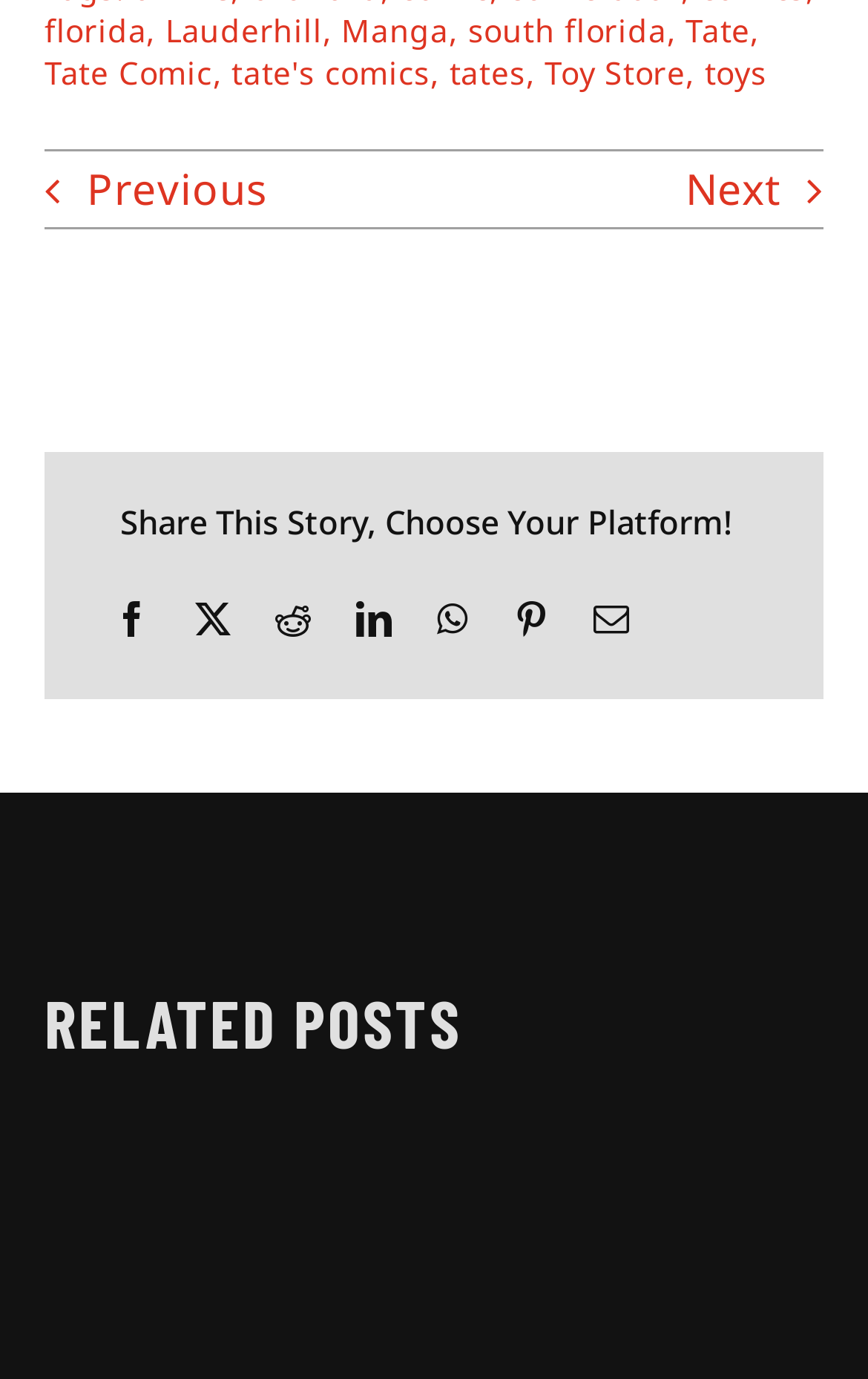What is the name of the comic store?
Identify the answer in the screenshot and reply with a single word or phrase.

Tate Comic